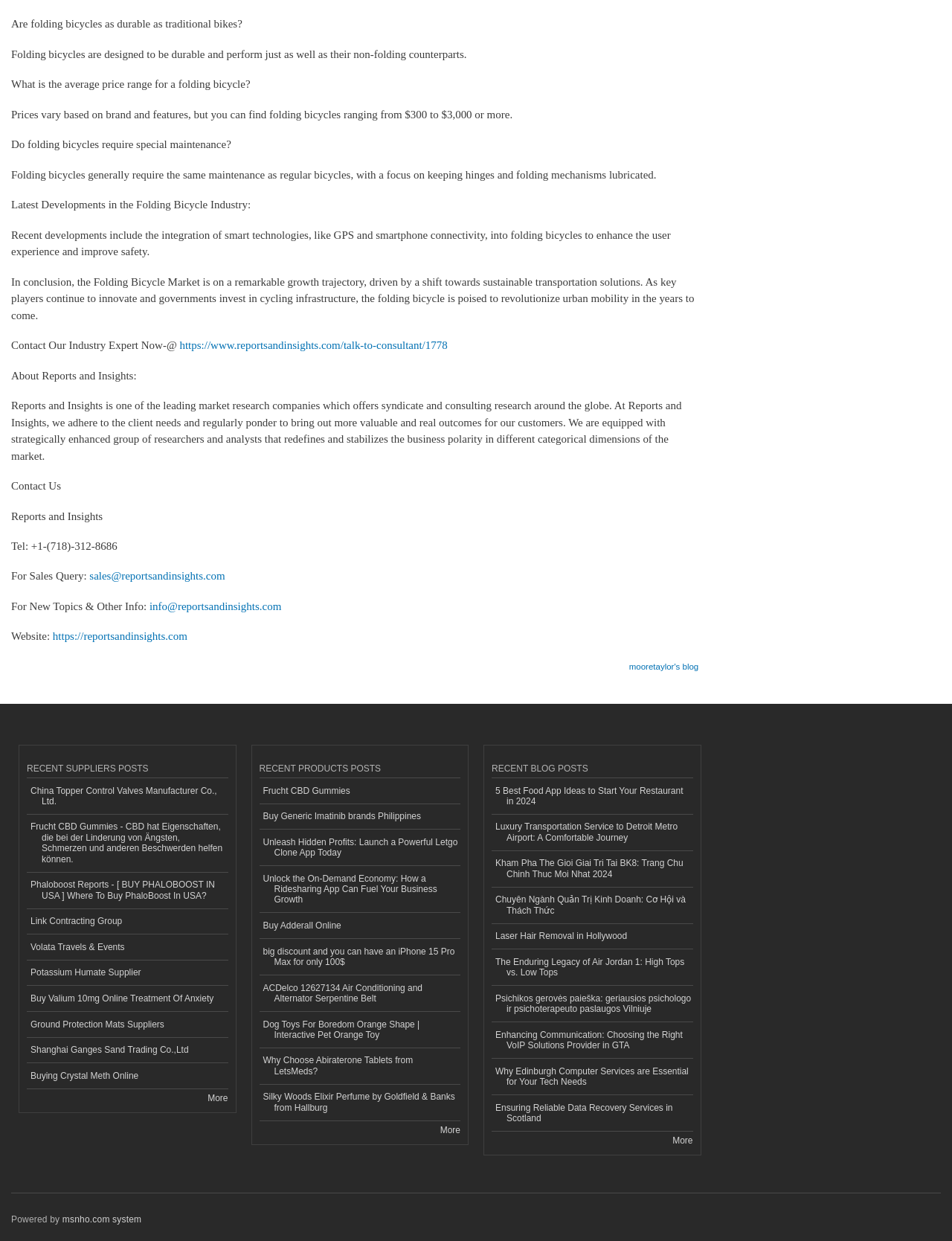Point out the bounding box coordinates of the section to click in order to follow this instruction: "Learn about Reports and Insights".

[0.012, 0.298, 0.143, 0.307]